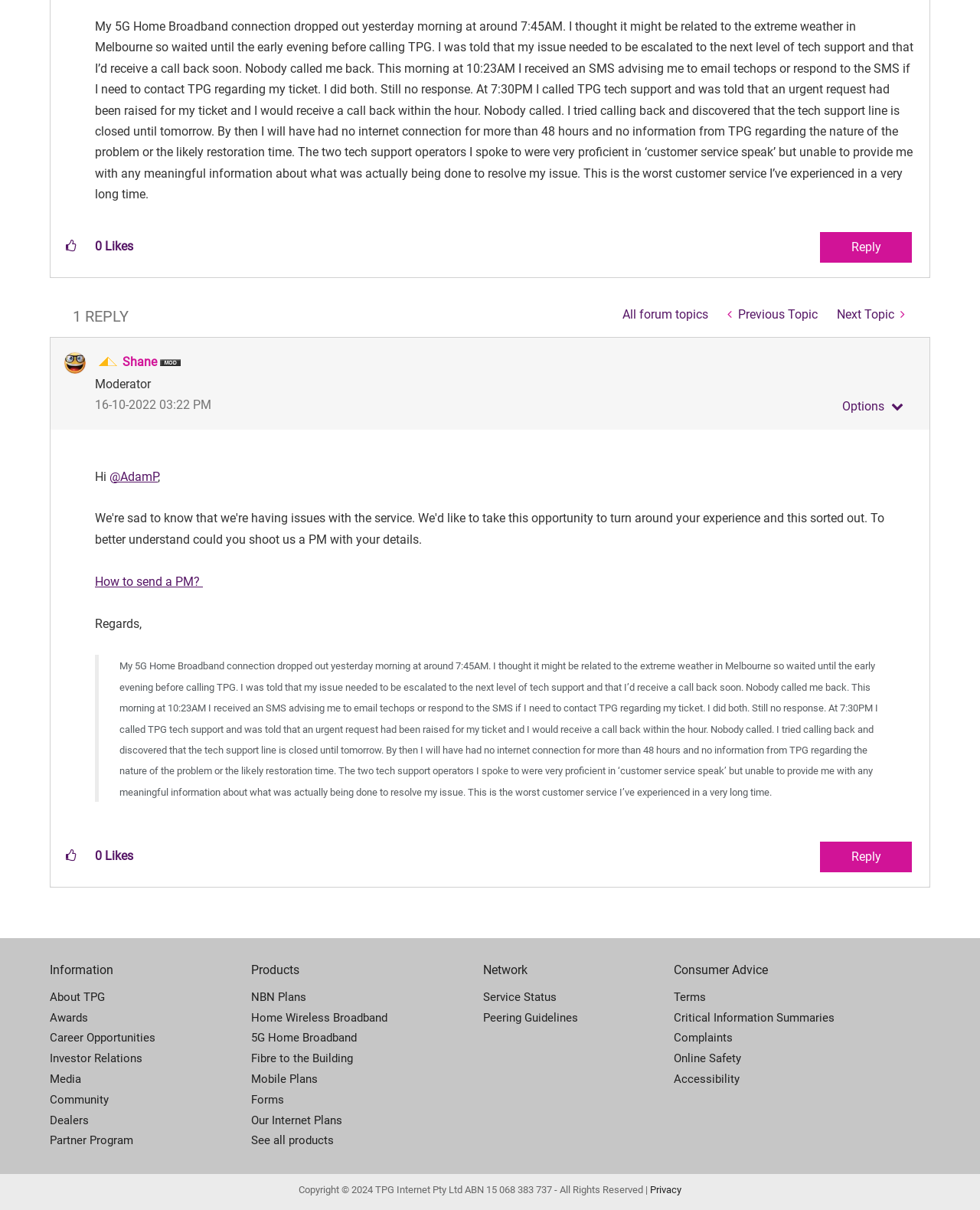Identify the bounding box coordinates for the UI element described by the following text: "Fibre to the Building". Provide the coordinates as four float numbers between 0 and 1, in the format [left, top, right, bottom].

[0.256, 0.867, 0.493, 0.884]